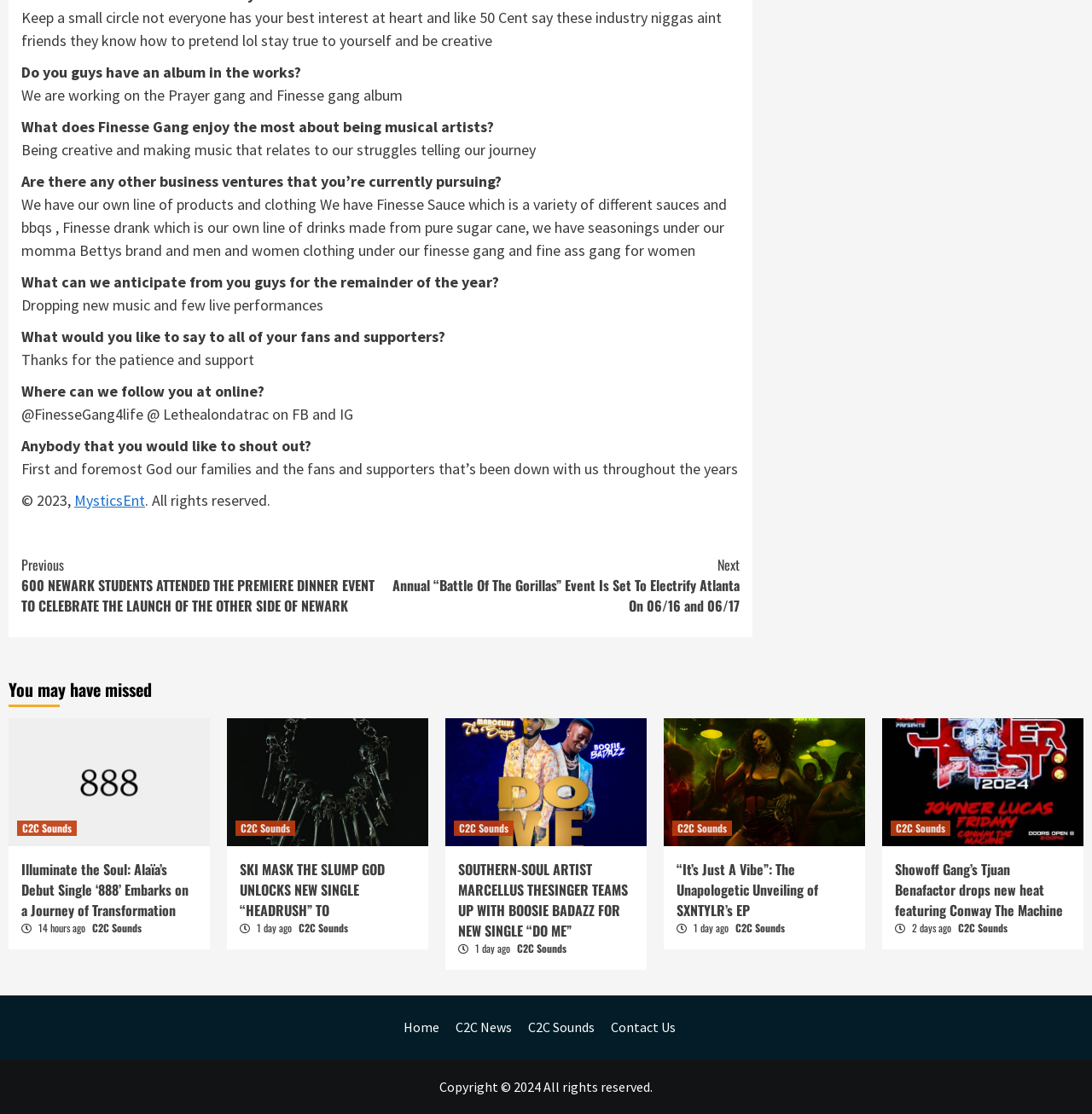What is the name of the artist mentioned in the first article?
Provide a concise answer using a single word or phrase based on the image.

Finesse Gang